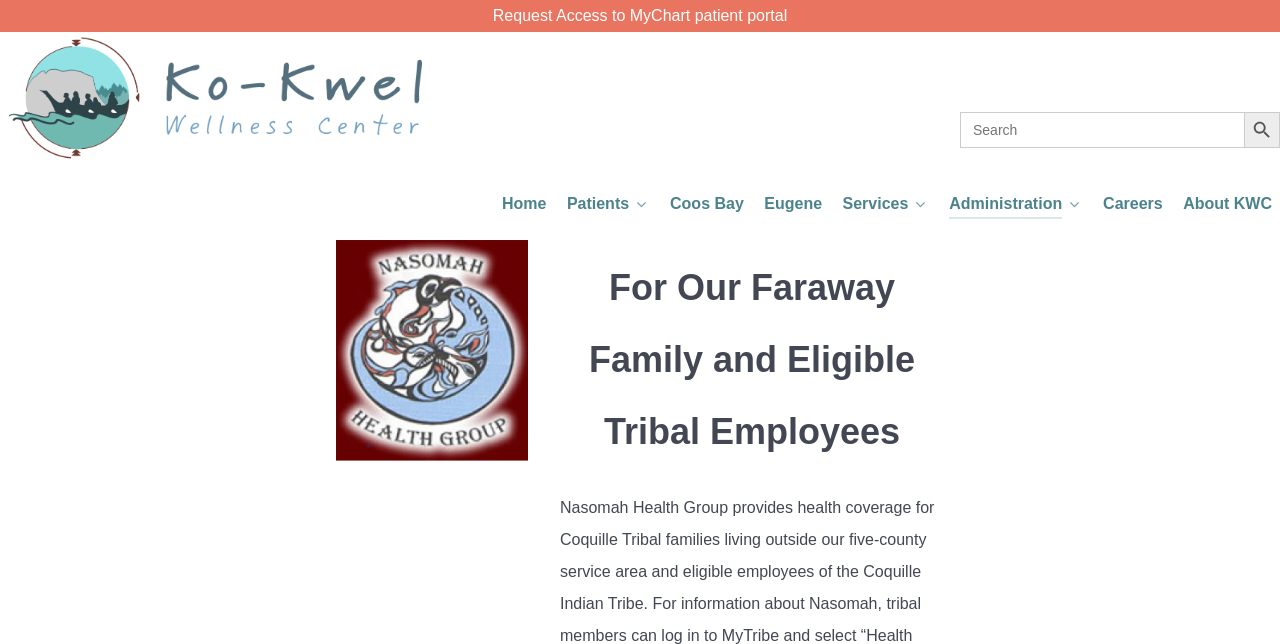Using details from the image, please answer the following question comprehensively:
What is the purpose of the 'Request Access to MyChart patient portal' link?

I analyzed the link 'Request Access to MyChart patient portal' and inferred that its purpose is to allow users to request access to their patient portal, which is likely a personalized health information platform.